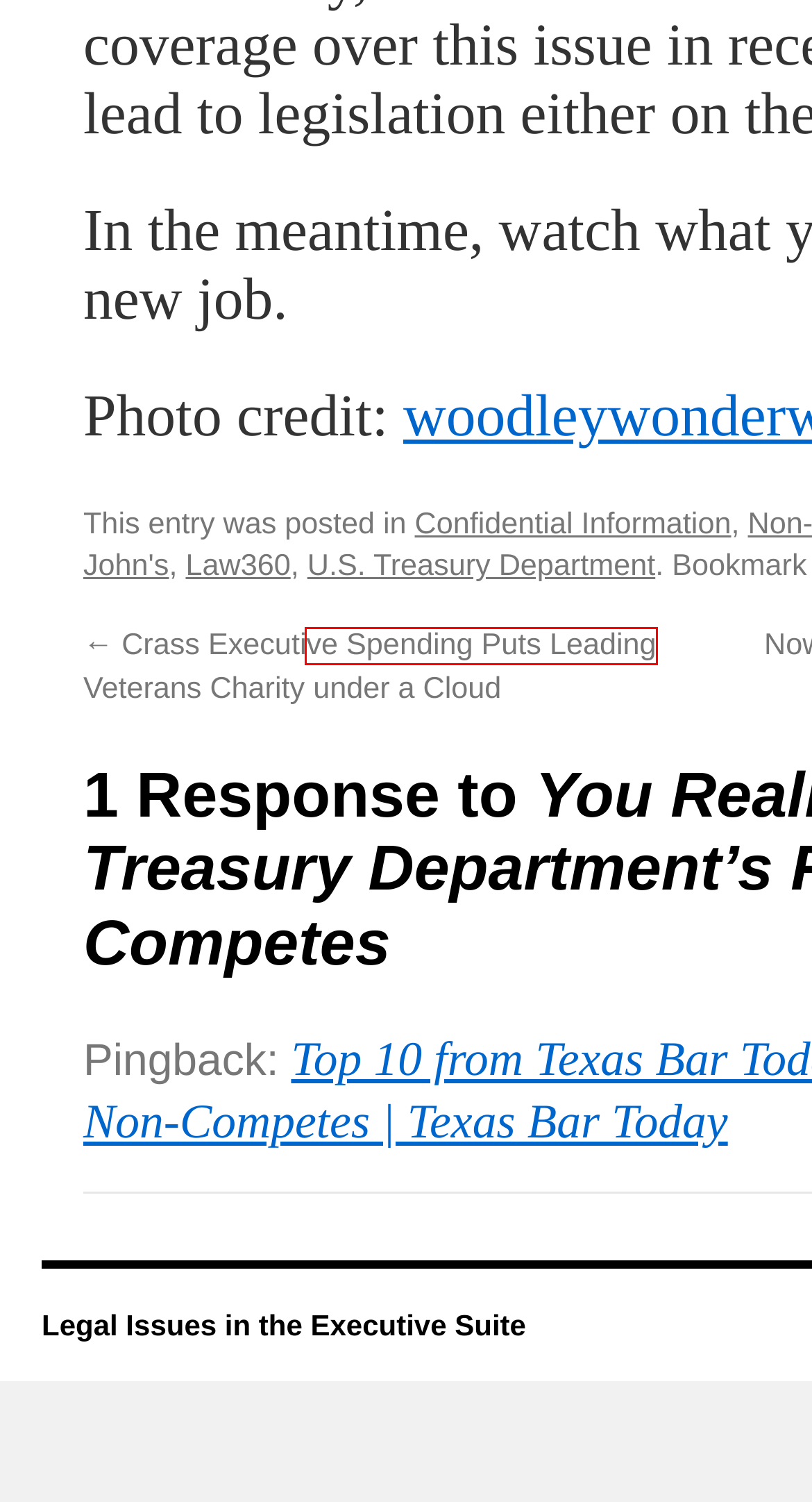You are provided with a screenshot of a webpage where a red rectangle bounding box surrounds an element. Choose the description that best matches the new webpage after clicking the element in the red bounding box. Here are the choices:
A. August | 2021 | Legal Issues in the Executive Suite
B. Arbitration agreements | Legal Issues in the Executive Suite
C. U.S. Treasury Department | Legal Issues in the Executive Suite
D. January | 2016 | Legal Issues in the Executive Suite
E. June | 2013 | Legal Issues in the Executive Suite
F. ADR | Legal Issues in the Executive Suite
G. Law360 | Legal Issues in the Executive Suite
H. February | 2013 | Legal Issues in the Executive Suite

C